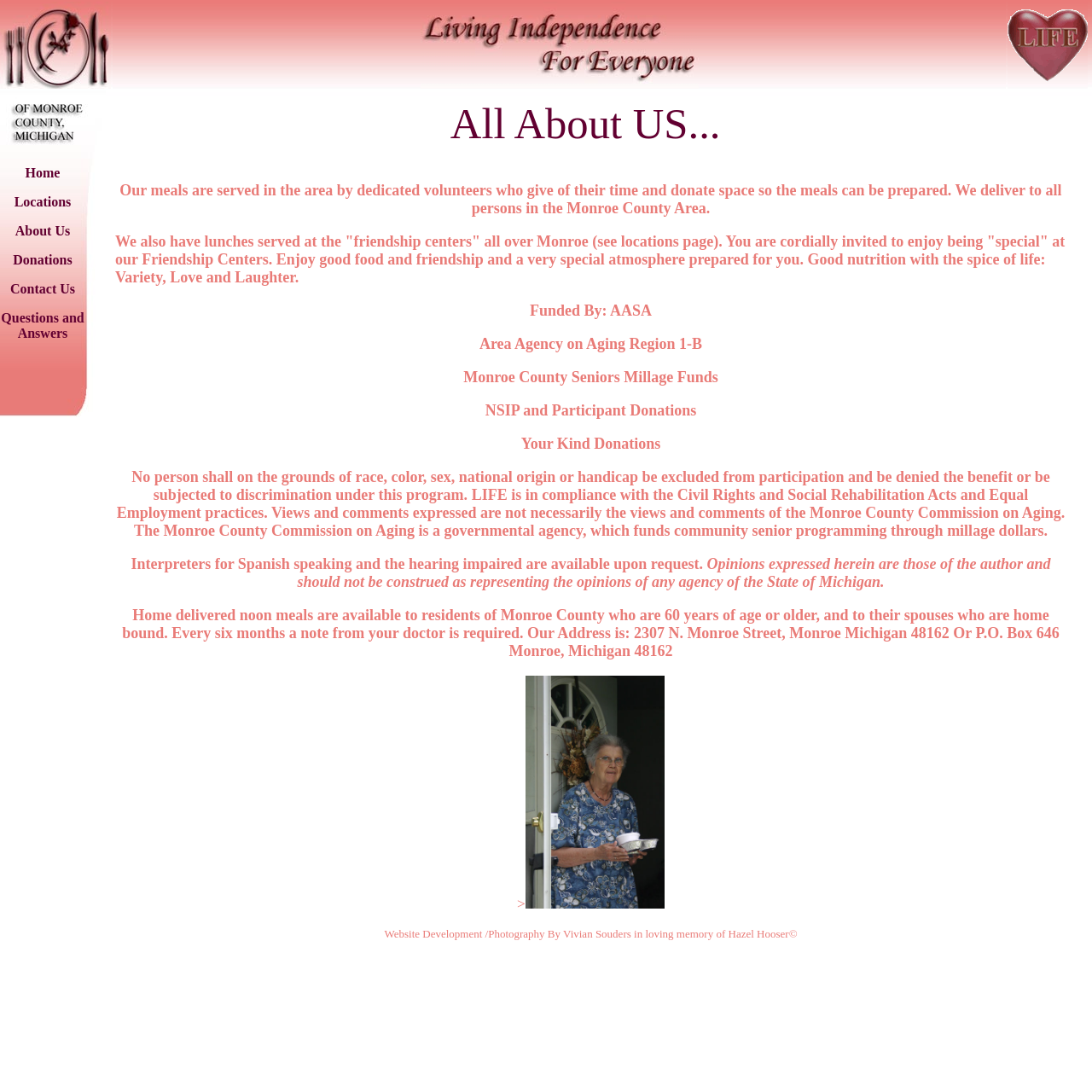Please locate and retrieve the main header text of the webpage.

All About US... 